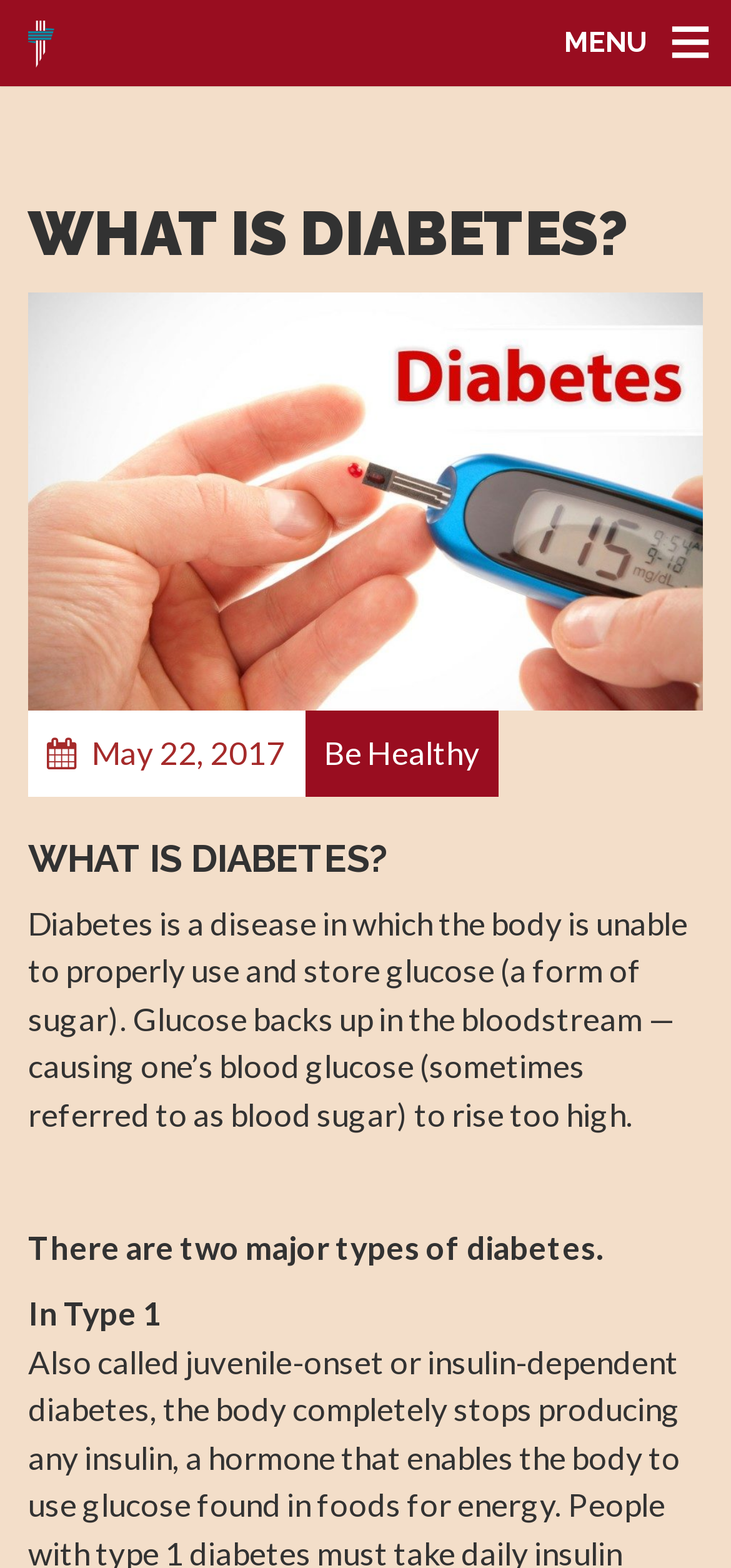Bounding box coordinates must be specified in the format (top-left x, top-left y, bottom-right x, bottom-right y). All values should be floating point numbers between 0 and 1. What are the bounding box coordinates of the UI element described as: parent_node: Name * name="author"

None